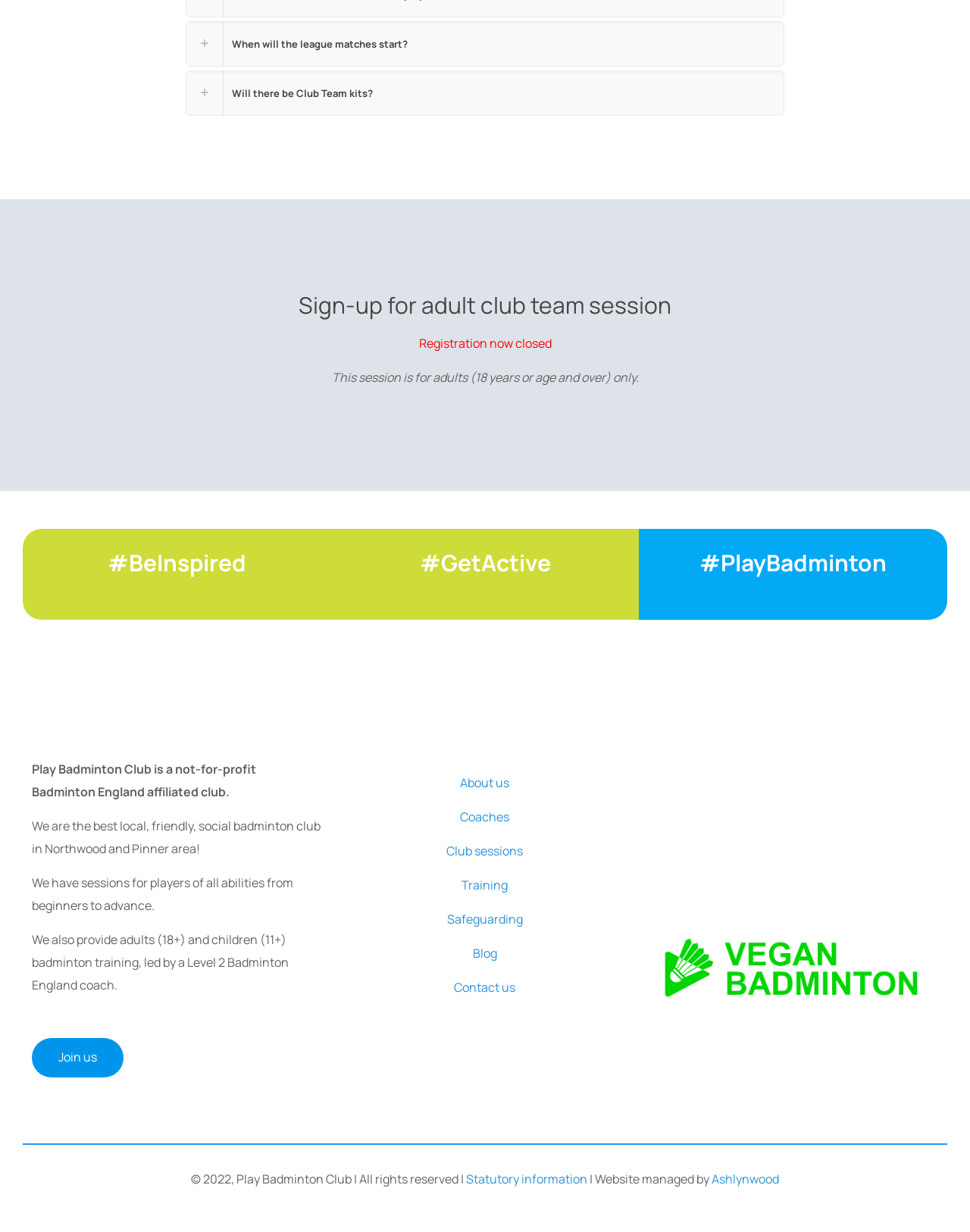Show the bounding box coordinates of the region that should be clicked to follow the instruction: "Sign up for adult club team session."

[0.033, 0.235, 0.967, 0.26]